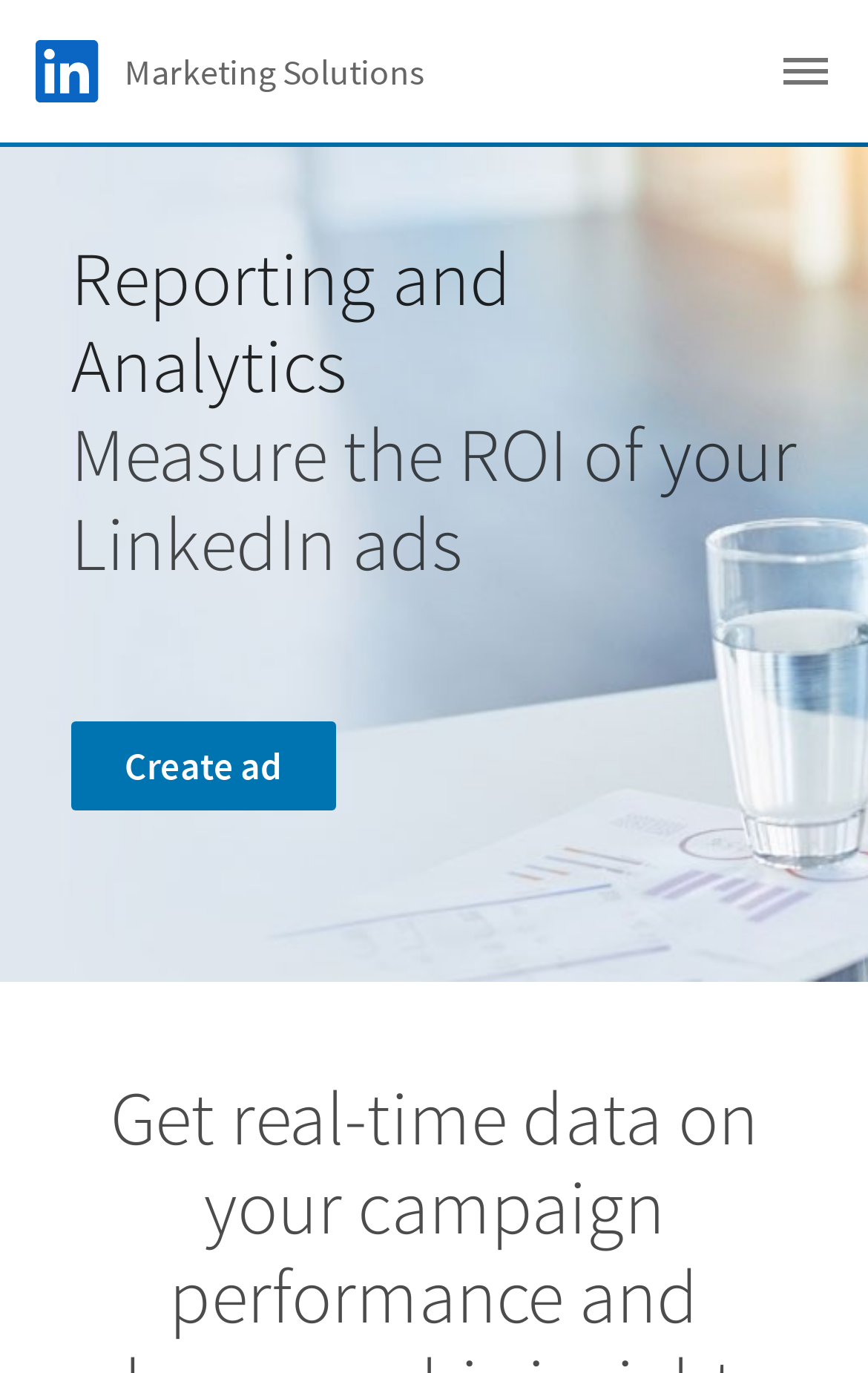Identify the main heading from the webpage and provide its text content.

Reporting and Analytics